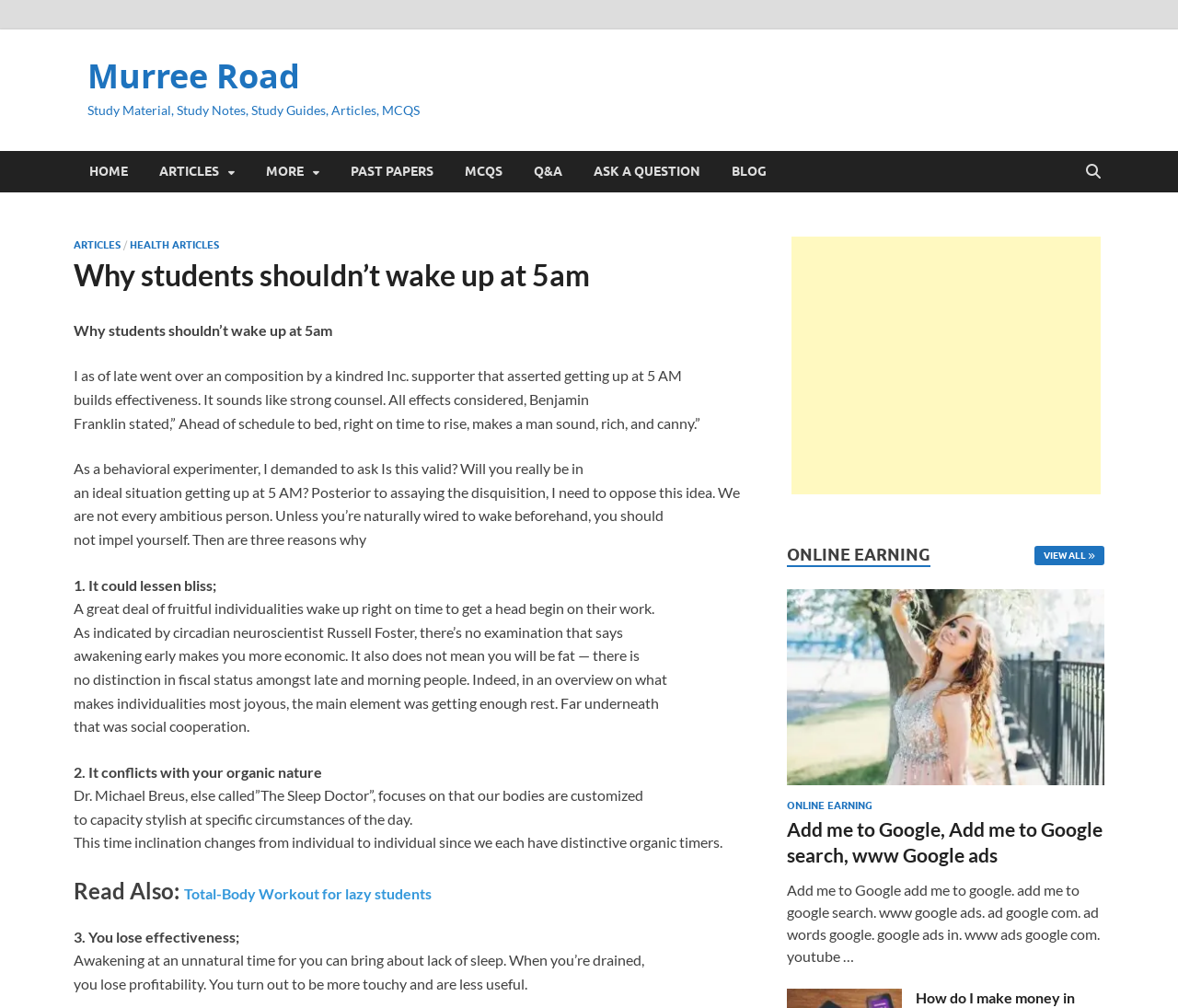Could you highlight the region that needs to be clicked to execute the instruction: "Click on the 'Add me to Google, Add me to Google search, www Google ads' link"?

[0.668, 0.811, 0.936, 0.859]